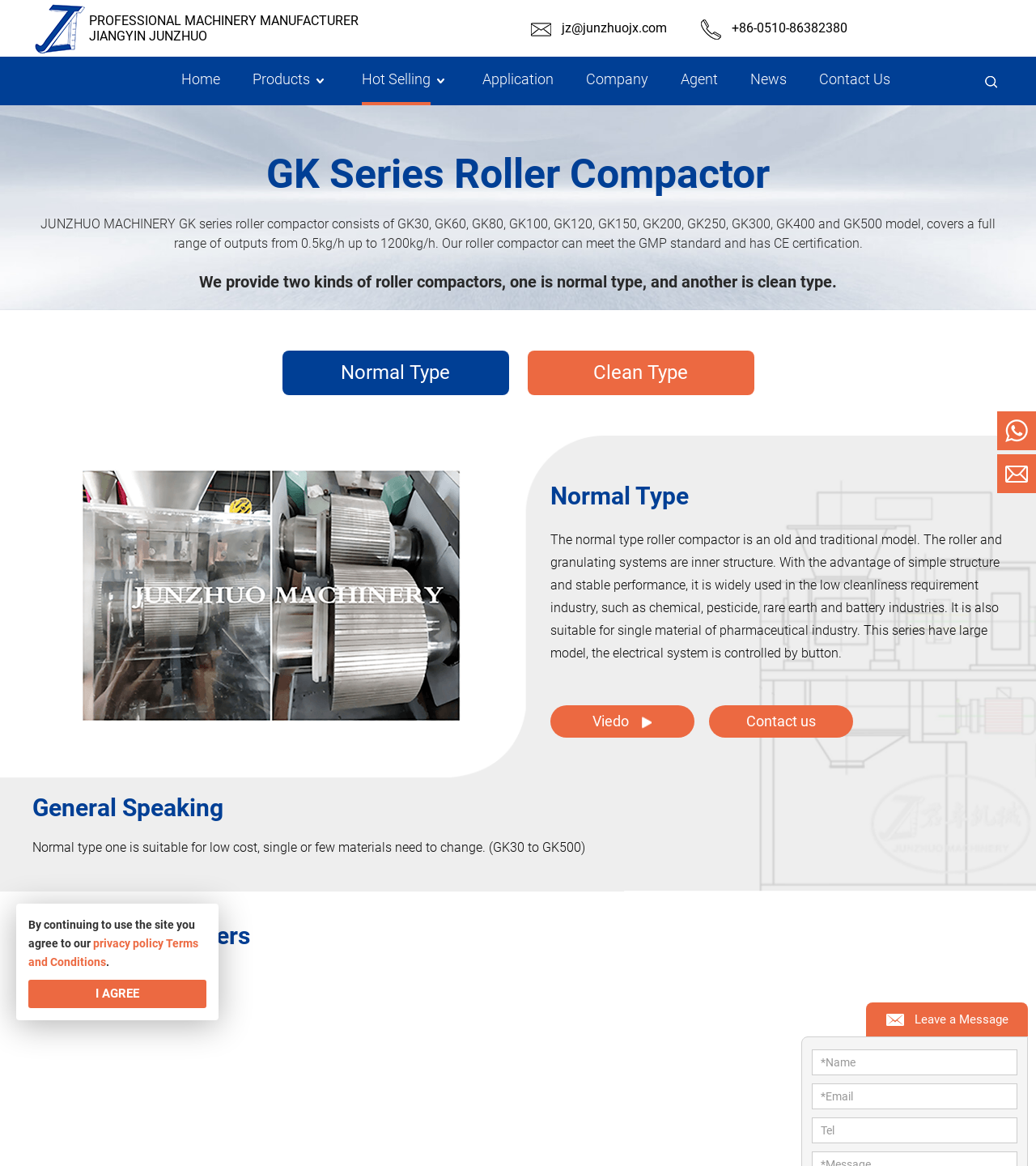Identify and provide the bounding box coordinates of the UI element described: "parent_node: PROFESSIONAL MACHINERY MANUFACTURER". The coordinates should be formatted as [left, top, right, bottom], with each number being a float between 0 and 1.

[0.031, 0.018, 0.084, 0.029]